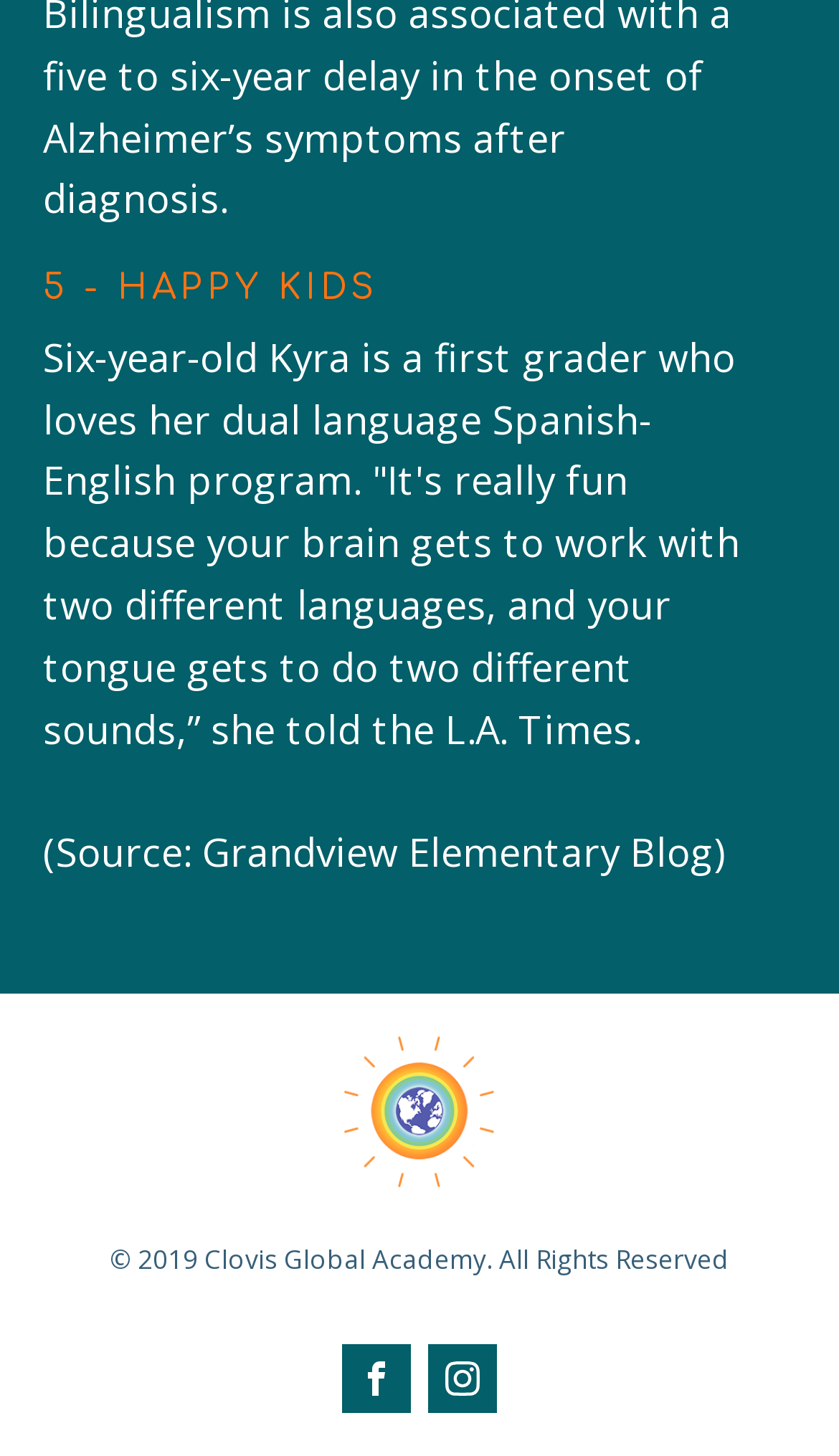What social media platforms are linked?
Please respond to the question with a detailed and thorough explanation.

The webpage has links to two social media platforms, Facebook and Instagram, as indicated by the link elements 'Visit our Facebook' and 'Visit our Instagram'.